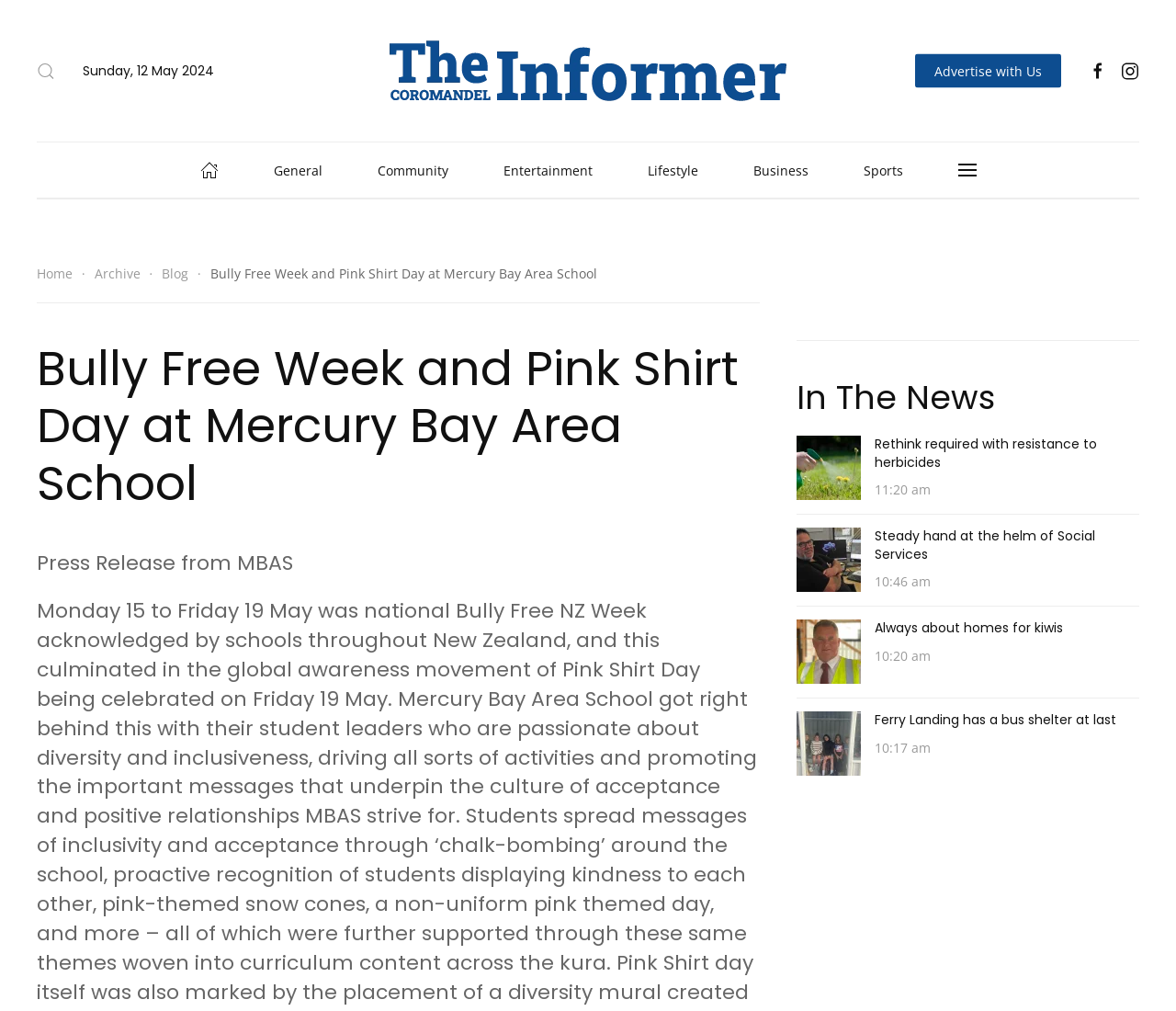How many links are in the breadcrumb navigation?
Offer a detailed and full explanation in response to the question.

I counted the number of links in the breadcrumb navigation, which contains links 'Home', 'Archive', and 'Blog', and found that there are three links in total.